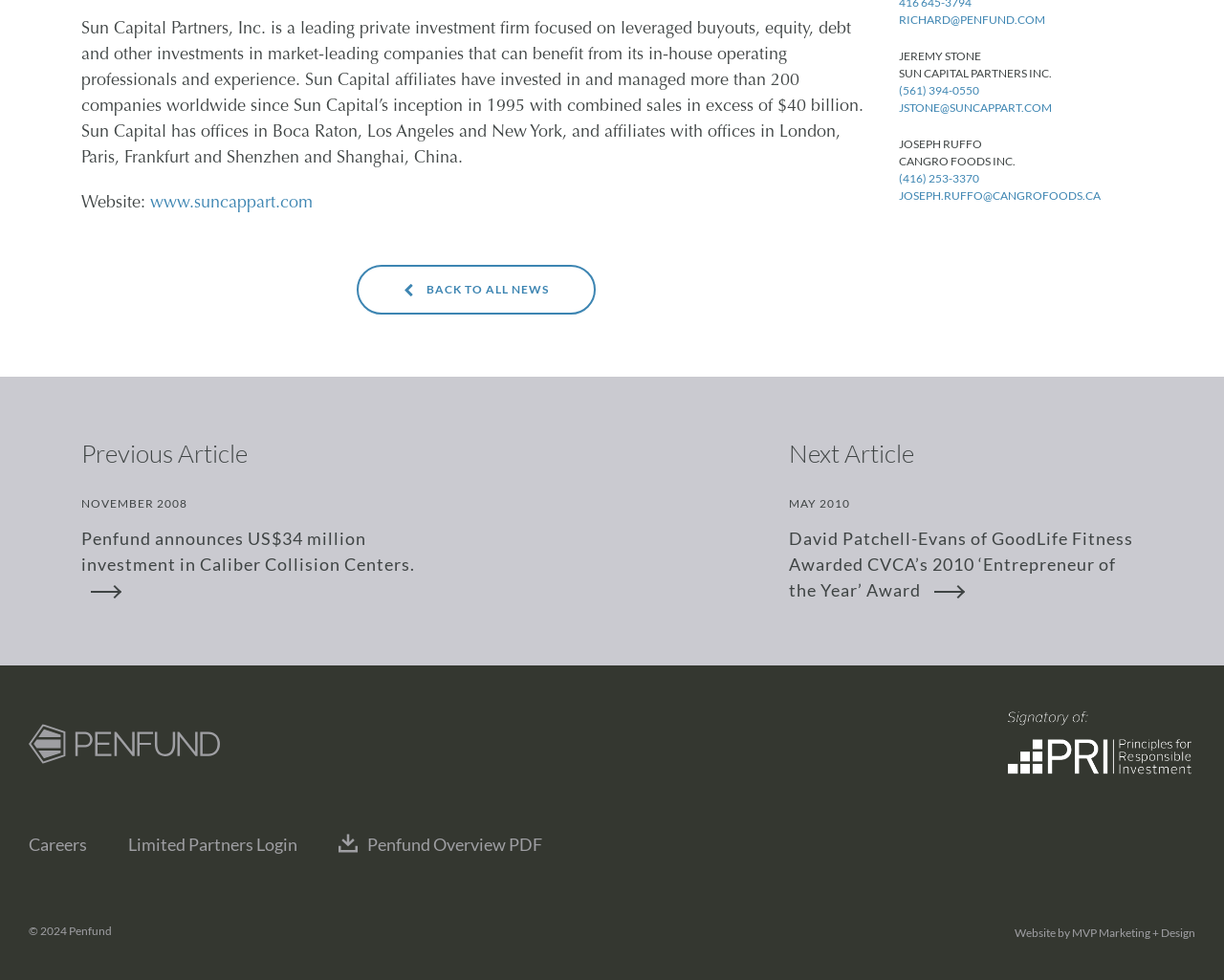Show the bounding box coordinates of the region that should be clicked to follow the instruction: "Read previous article."

[0.066, 0.507, 0.355, 0.615]